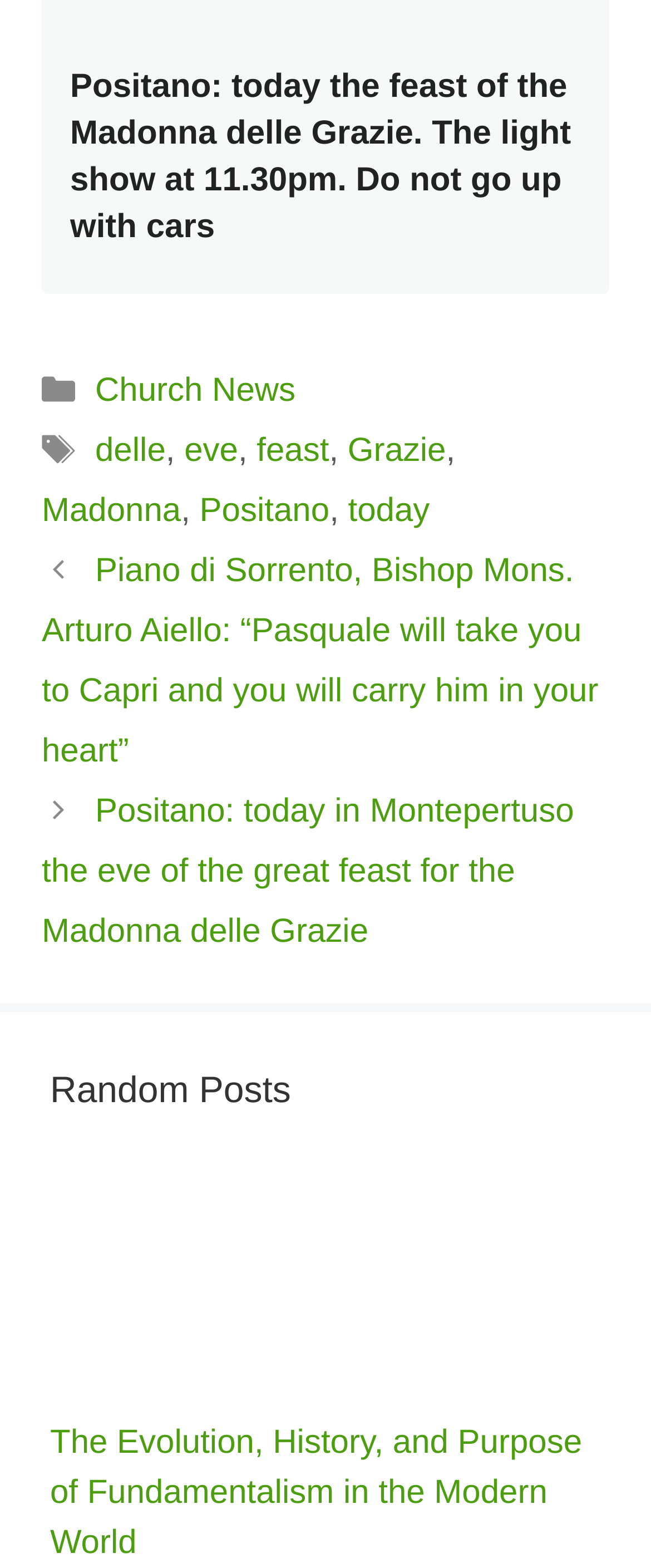How many posts are listed in the 'Random Posts' section?
Please give a detailed and elaborate answer to the question.

I counted the number of posts listed in the 'Random Posts' section of the webpage. There are 2 posts: 'The Evolution, History, and Purpose of Fundamentalism in the Modern World' and another instance of the same post.